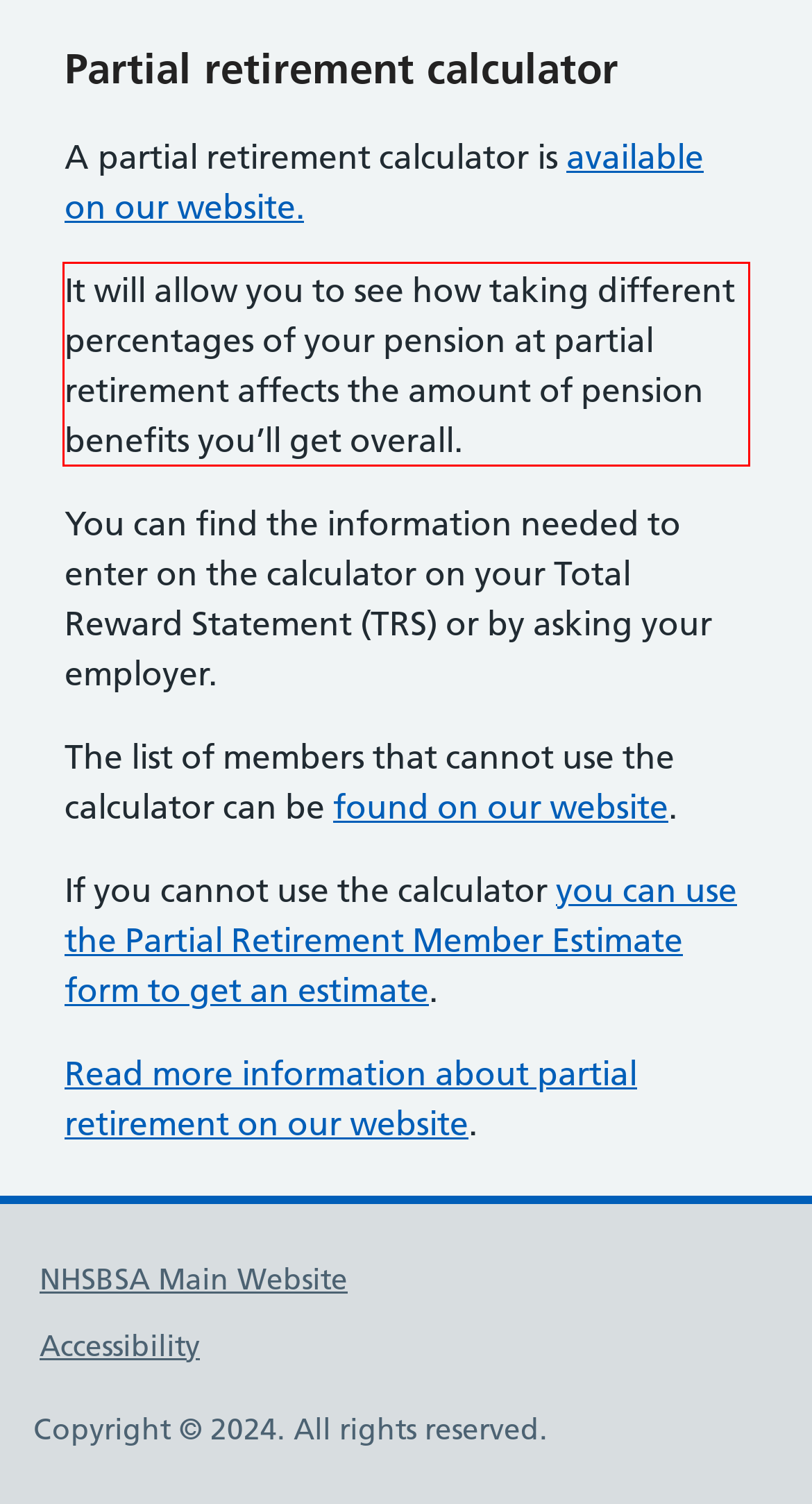Analyze the webpage screenshot and use OCR to recognize the text content in the red bounding box.

It will allow you to see how taking different percentages of your pension at partial retirement affects the amount of pension benefits you’ll get overall.